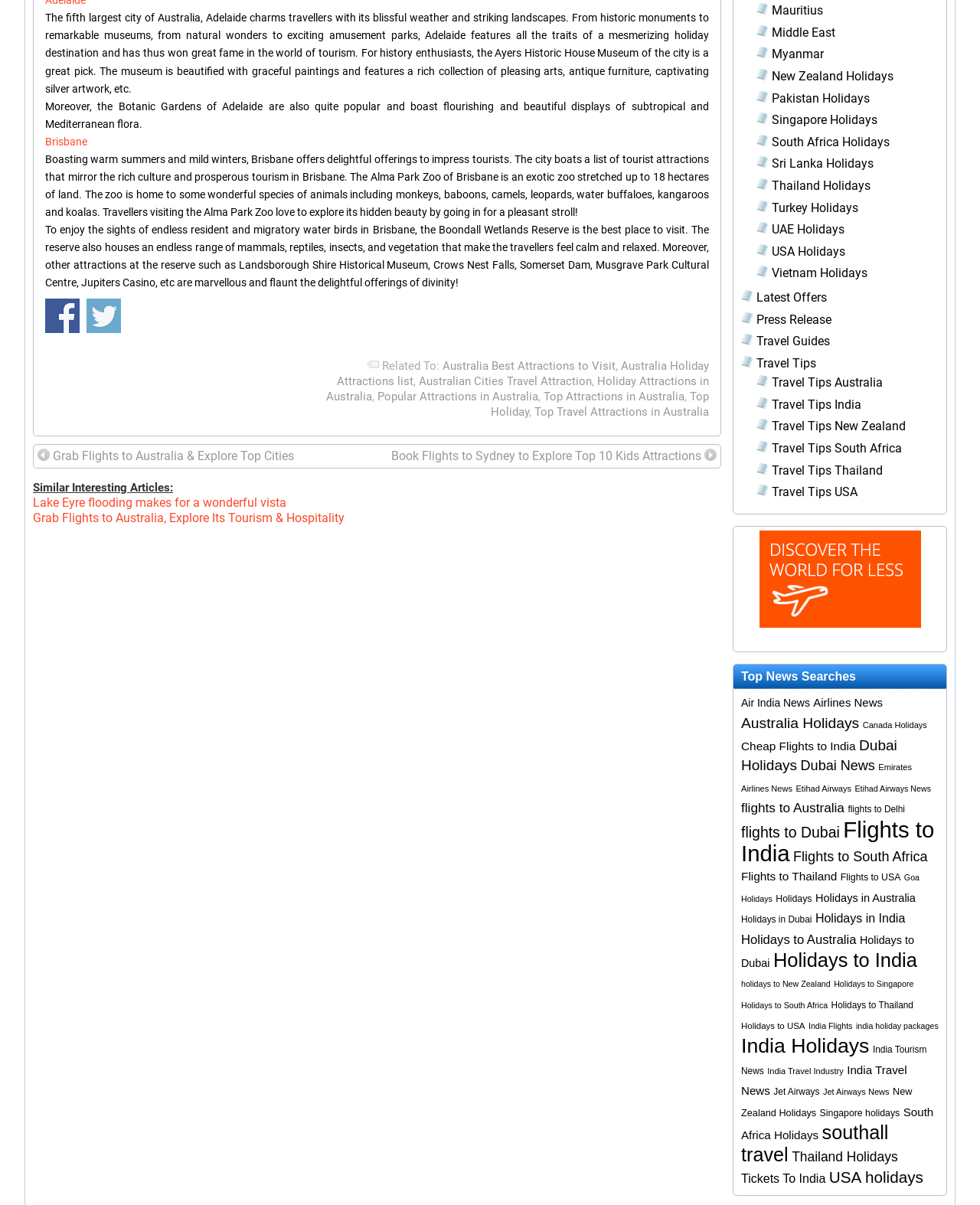What is the city described in the first paragraph?
Using the visual information, reply with a single word or short phrase.

Adelaide